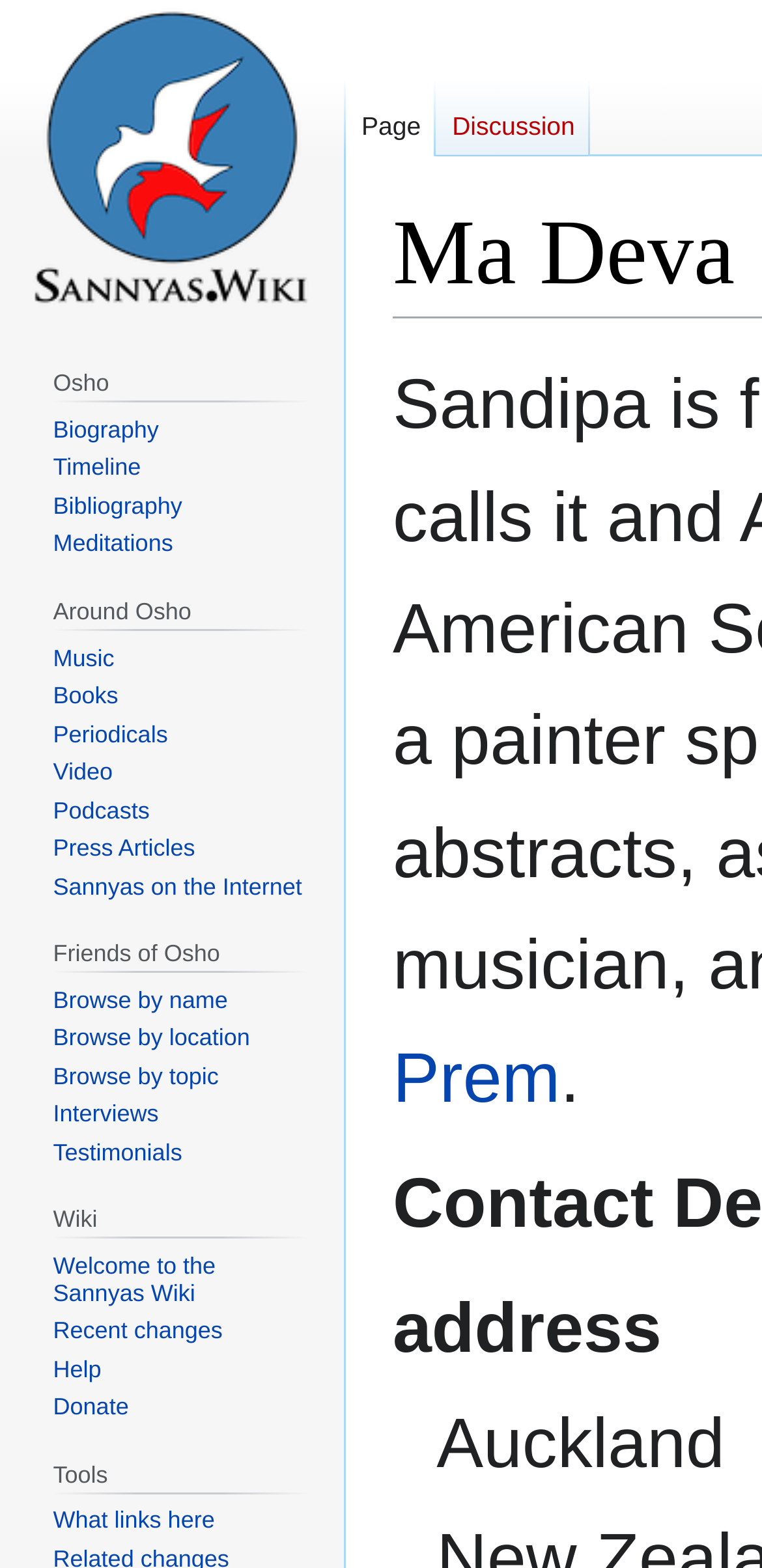Give the bounding box coordinates for this UI element: "title="Visit the main page"". The coordinates should be four float numbers between 0 and 1, arranged as [left, top, right, bottom].

[0.021, 0.0, 0.431, 0.199]